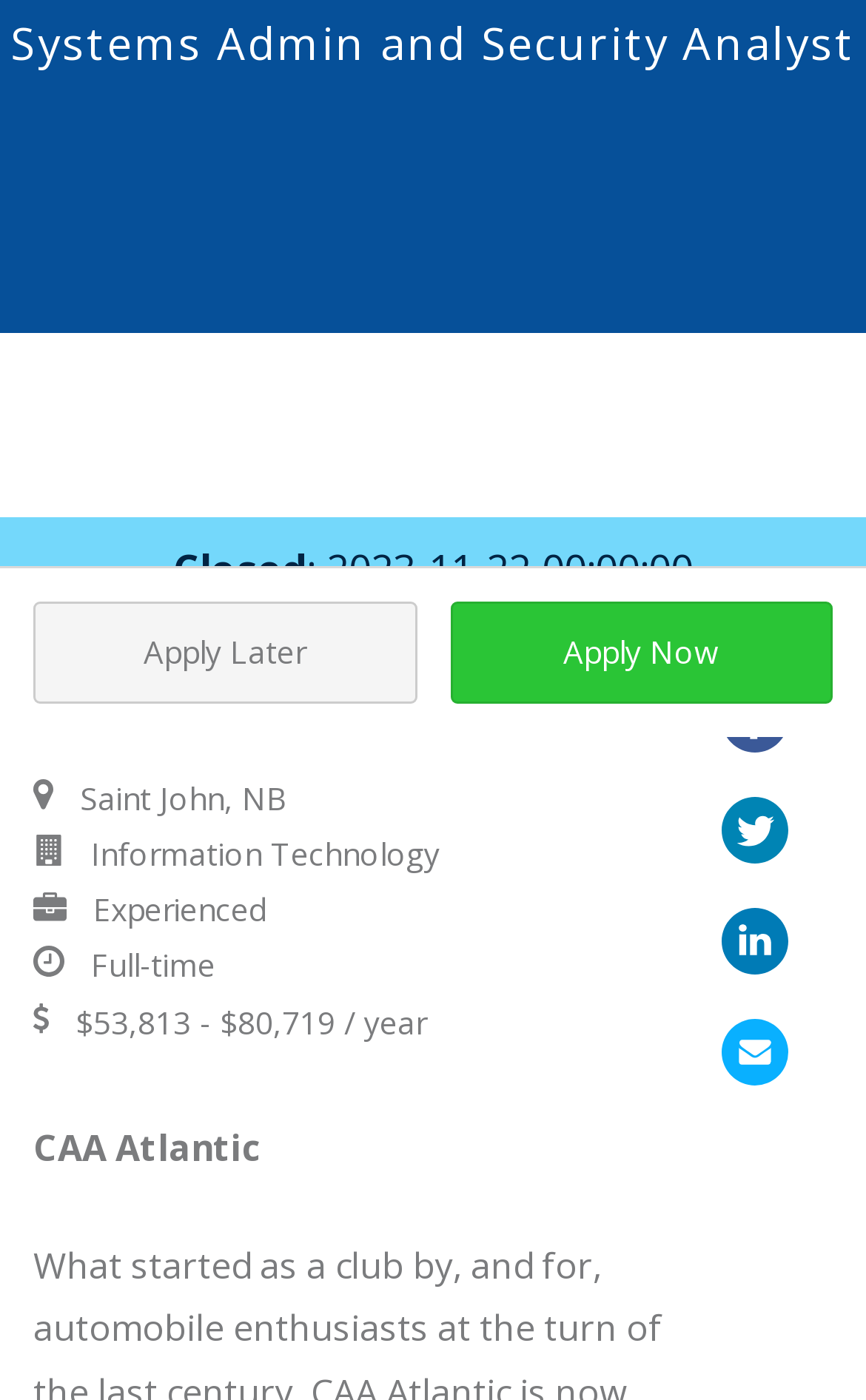Extract the bounding box of the UI element described as: "Apply Now".

[0.519, 0.43, 0.962, 0.503]